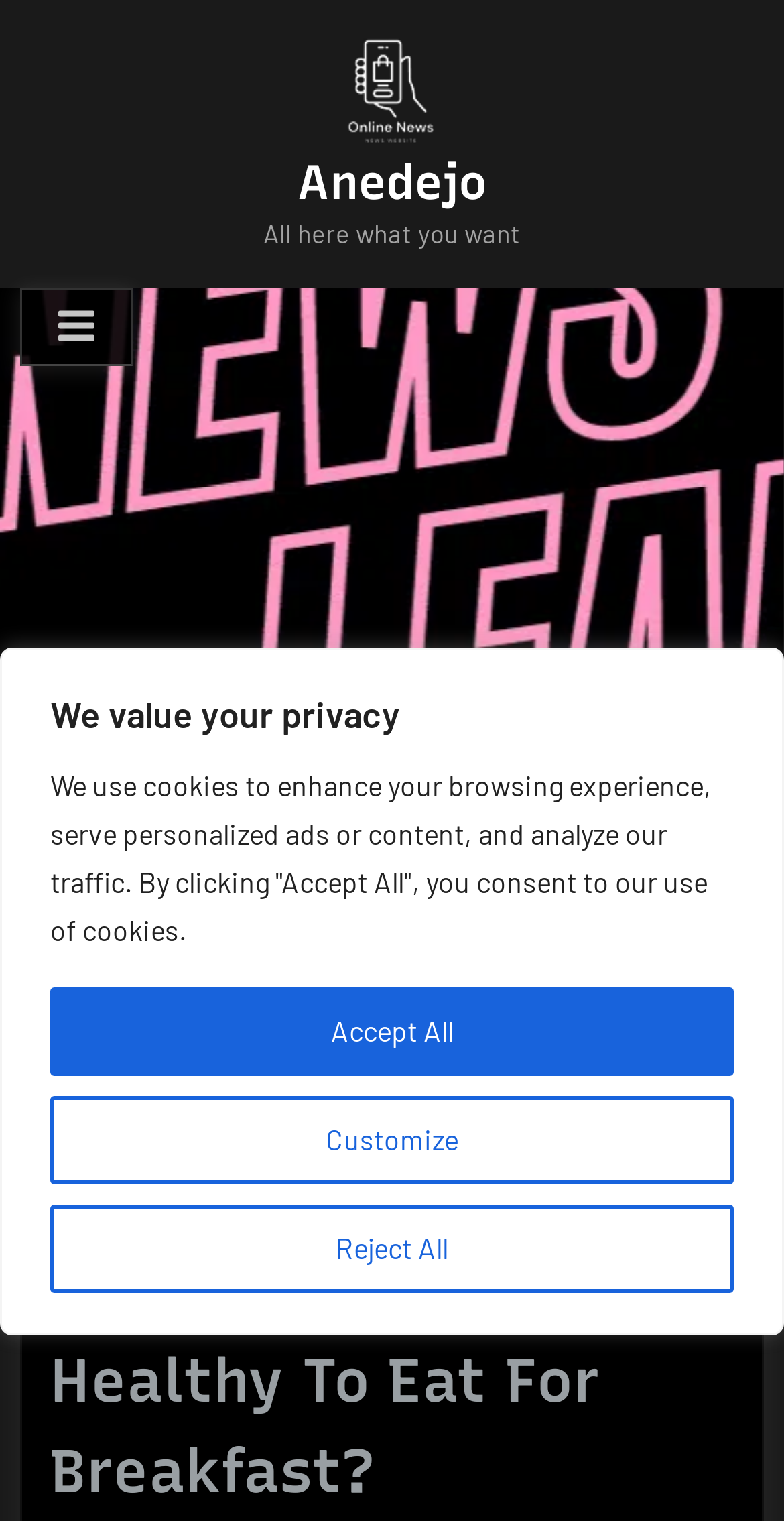What is the text above the primary menu?
Please provide an in-depth and detailed response to the question.

The text above the primary menu can be found by looking at the StaticText element, which contains the text 'All here what you want'.